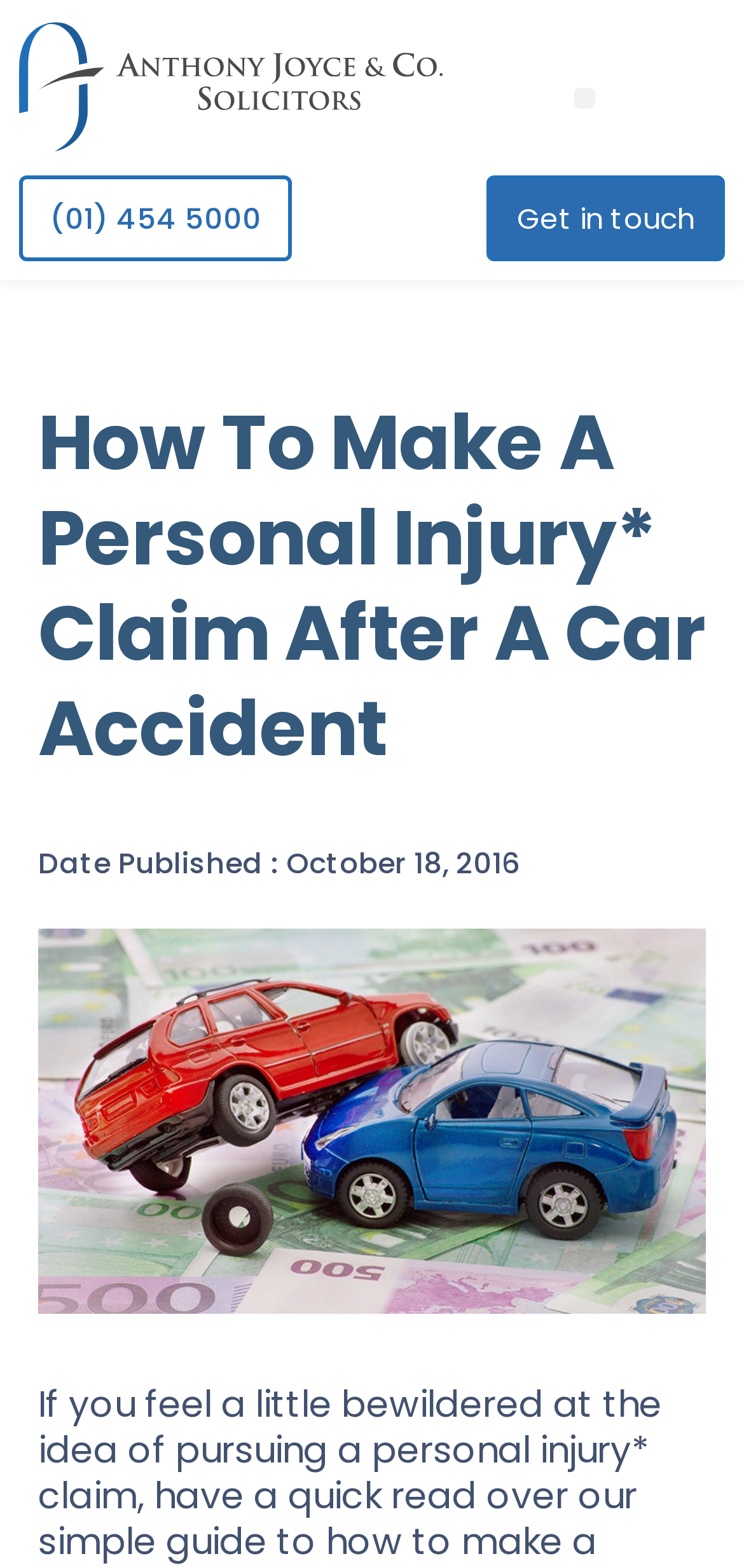Give a complete and precise description of the webpage's appearance.

The webpage is about making a personal injury claim after a car accident. At the top left, there is a link, and next to it, there is a phone number link "(01) 454 5000". On the top right, there is a button labeled "Menu Toggle" and another link "Get in touch". 

Below these elements, there is a main heading "How To Make A Personal Injury Claim After A Car Accident" that spans almost the entire width of the page. 

Under the main heading, there is a section with a label "Date Published :" followed by the date "October 18, 2016". 

Below this section, there is a large image that takes up most of the page width, titled "Making A Personal Injury Car Accident Claim".